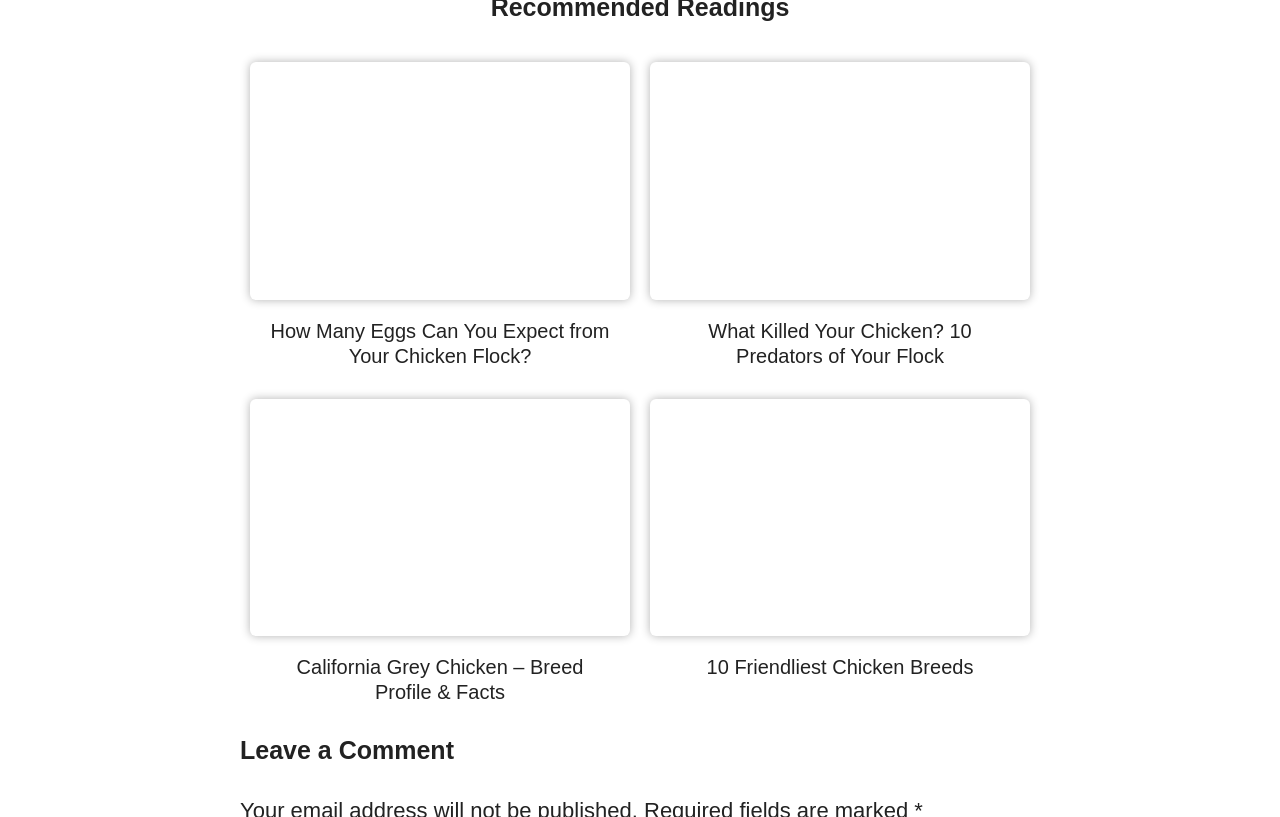Can you find the bounding box coordinates for the element that needs to be clicked to execute this instruction: "Read about how many eggs you can expect from your chicken flock"? The coordinates should be given as four float numbers between 0 and 1, i.e., [left, top, right, bottom].

[0.195, 0.342, 0.492, 0.373]